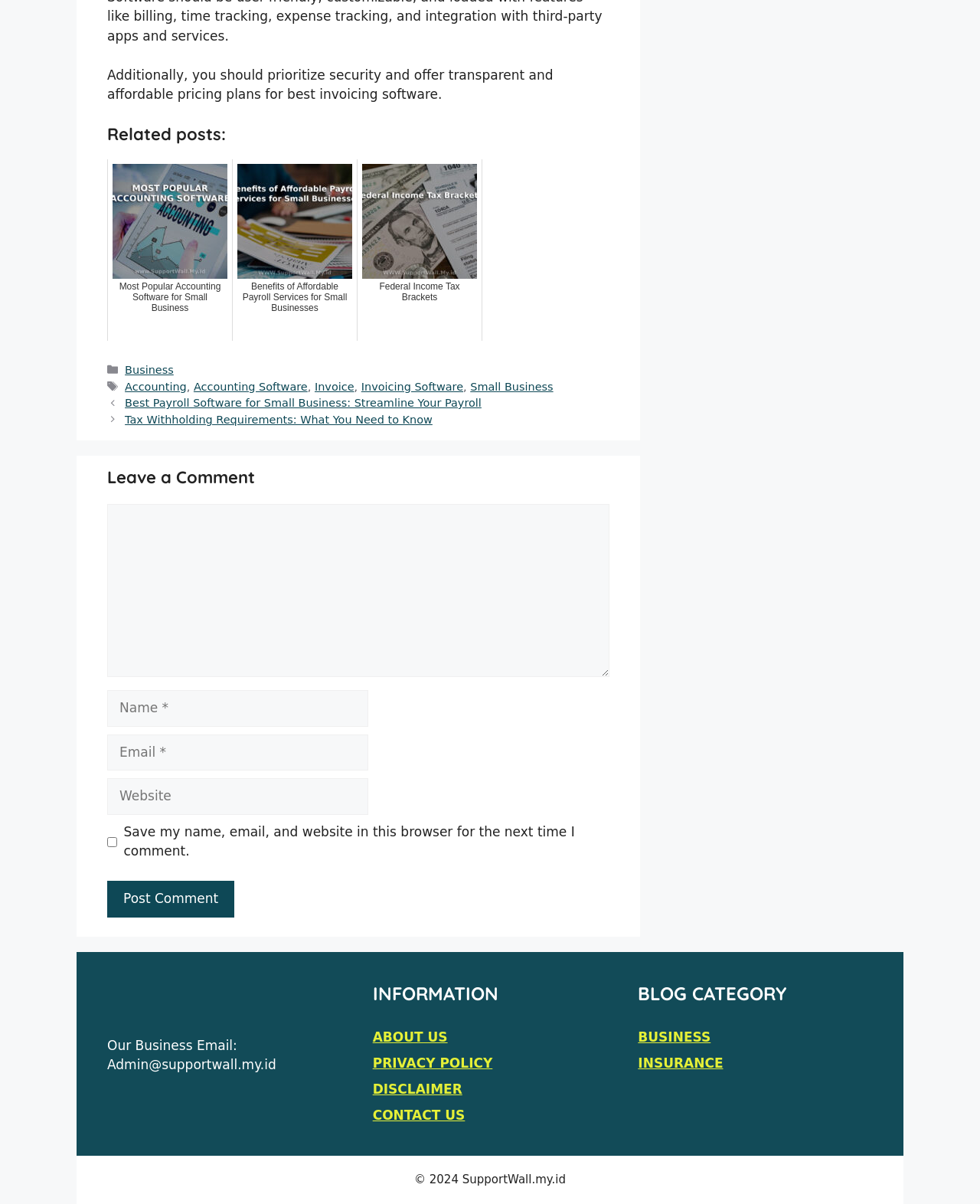Please provide a one-word or phrase answer to the question: 
What is the business email address?

Admin@supportwall.my.id